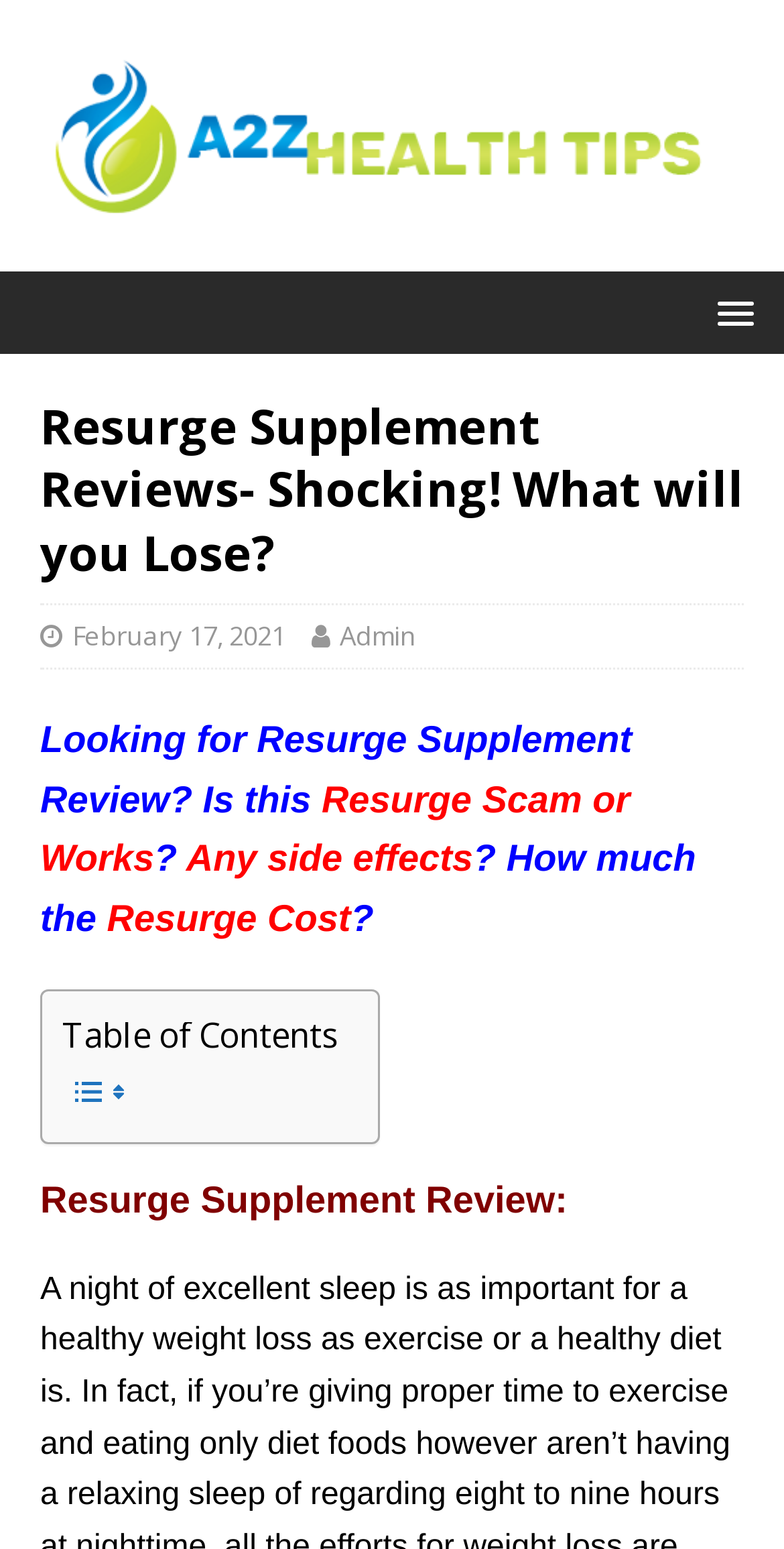What is the date of the article?
Refer to the image and respond with a one-word or short-phrase answer.

February 17, 2021